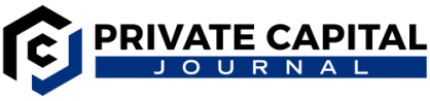Answer the following query concisely with a single word or phrase:
What financial areas does the platform provide updates on?

private equity, venture capital